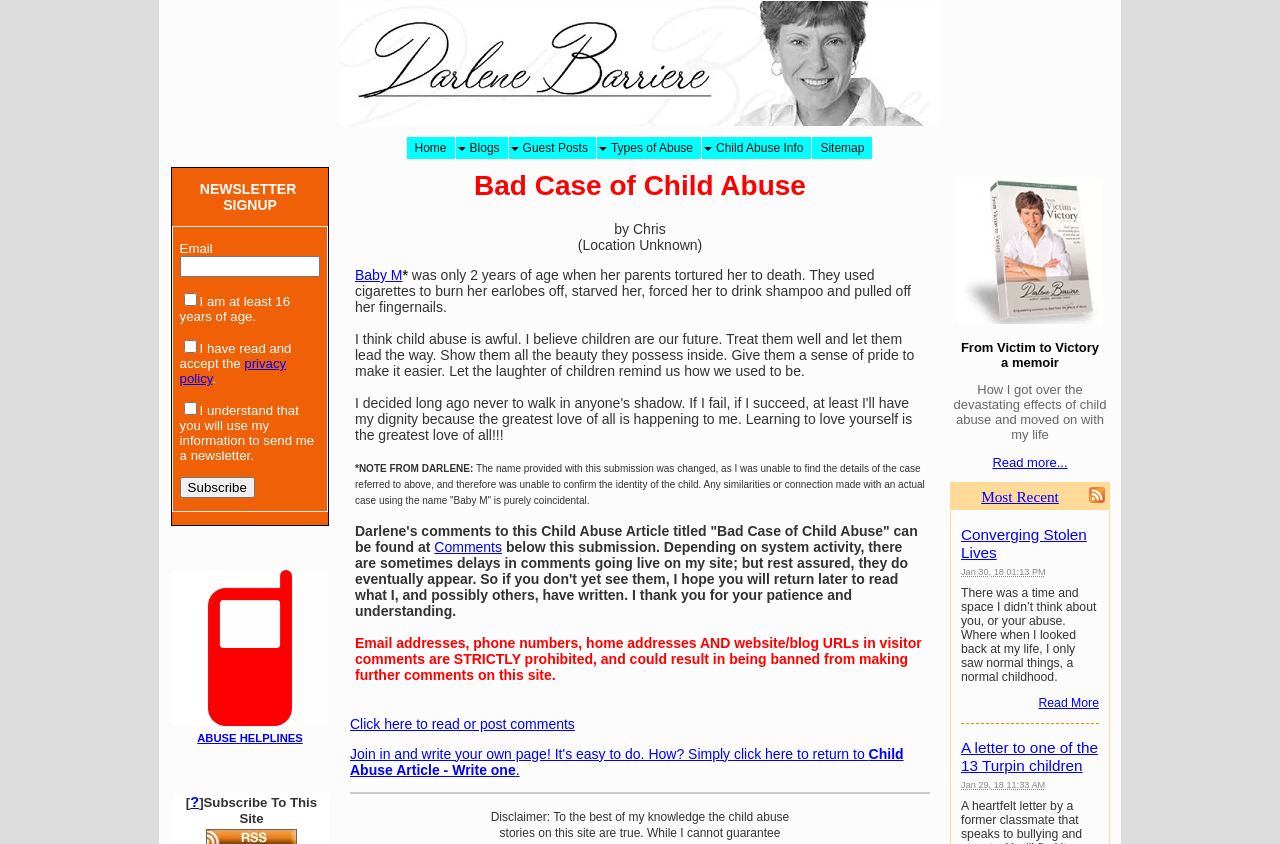What is the name of the child mentioned in the article?
Carefully analyze the image and provide a detailed answer to the question.

The article mentions a child named Baby M, who was only 2 years old when her parents tortured her to death. The name is mentioned in the text 'Baby M was only 2 years of age when her parents tortured her to death...'.